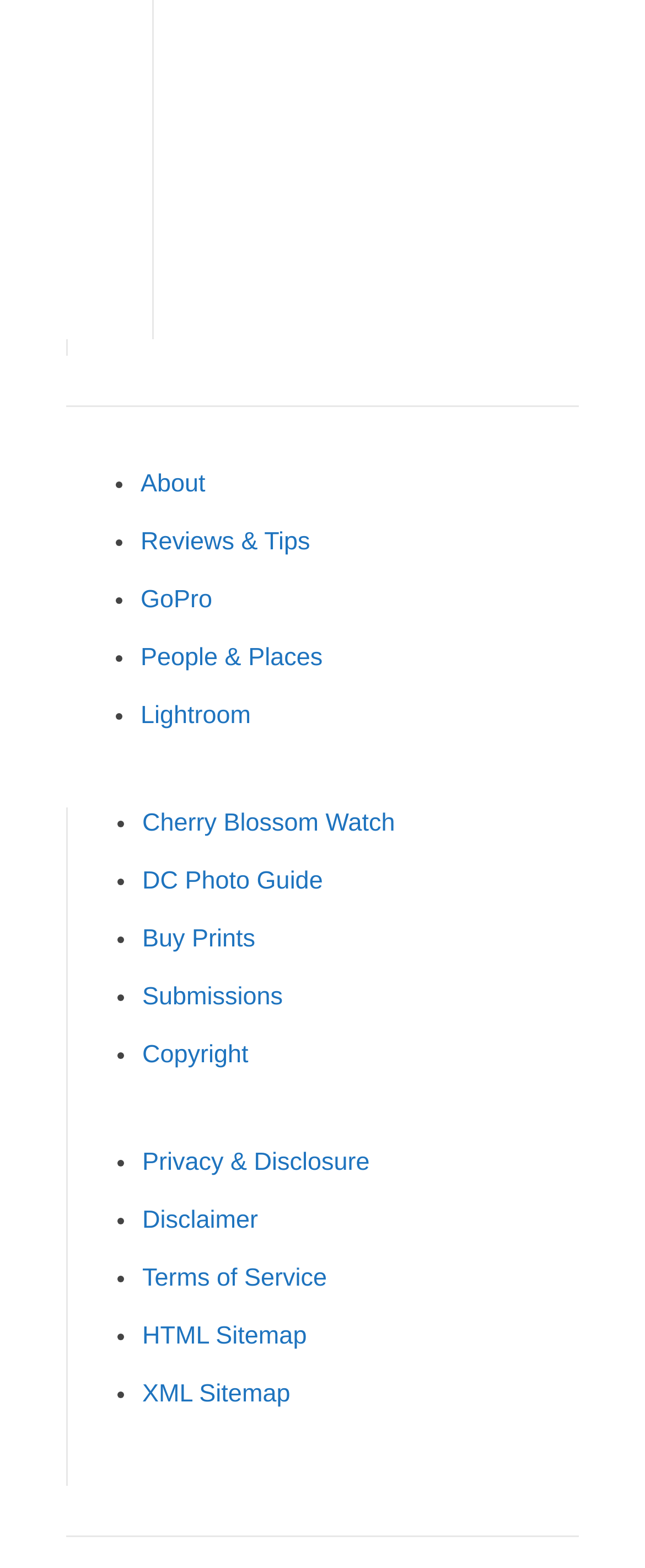Show the bounding box coordinates for the element that needs to be clicked to execute the following instruction: "Explore GoPro". Provide the coordinates in the form of four float numbers between 0 and 1, i.e., [left, top, right, bottom].

[0.218, 0.374, 0.329, 0.392]